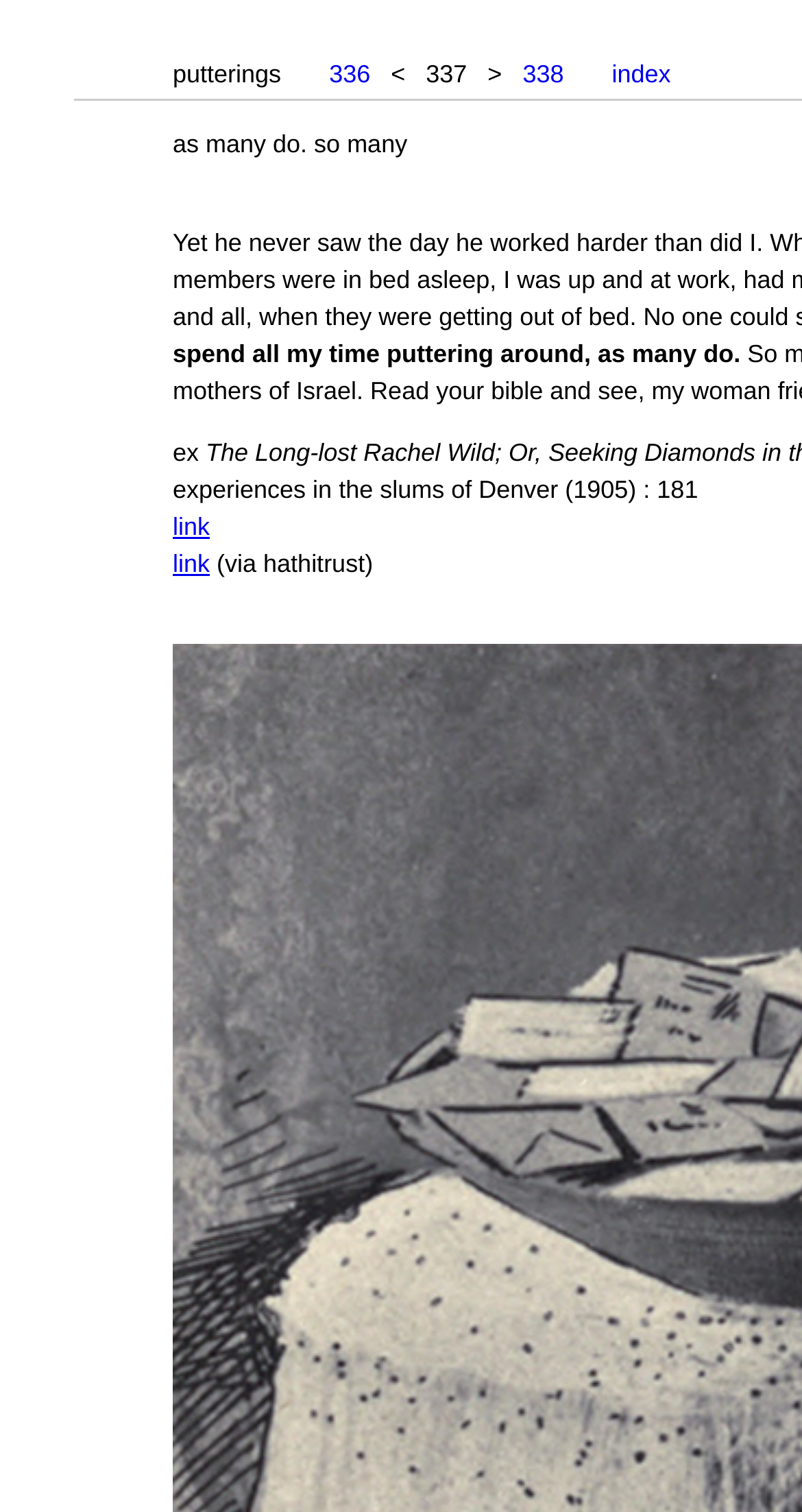What is the text next to 'ex'?
Please use the image to deliver a detailed and complete answer.

The text 'ex' is followed by two links with the text 'link'. These links are arranged vertically and are separated by a small gap.